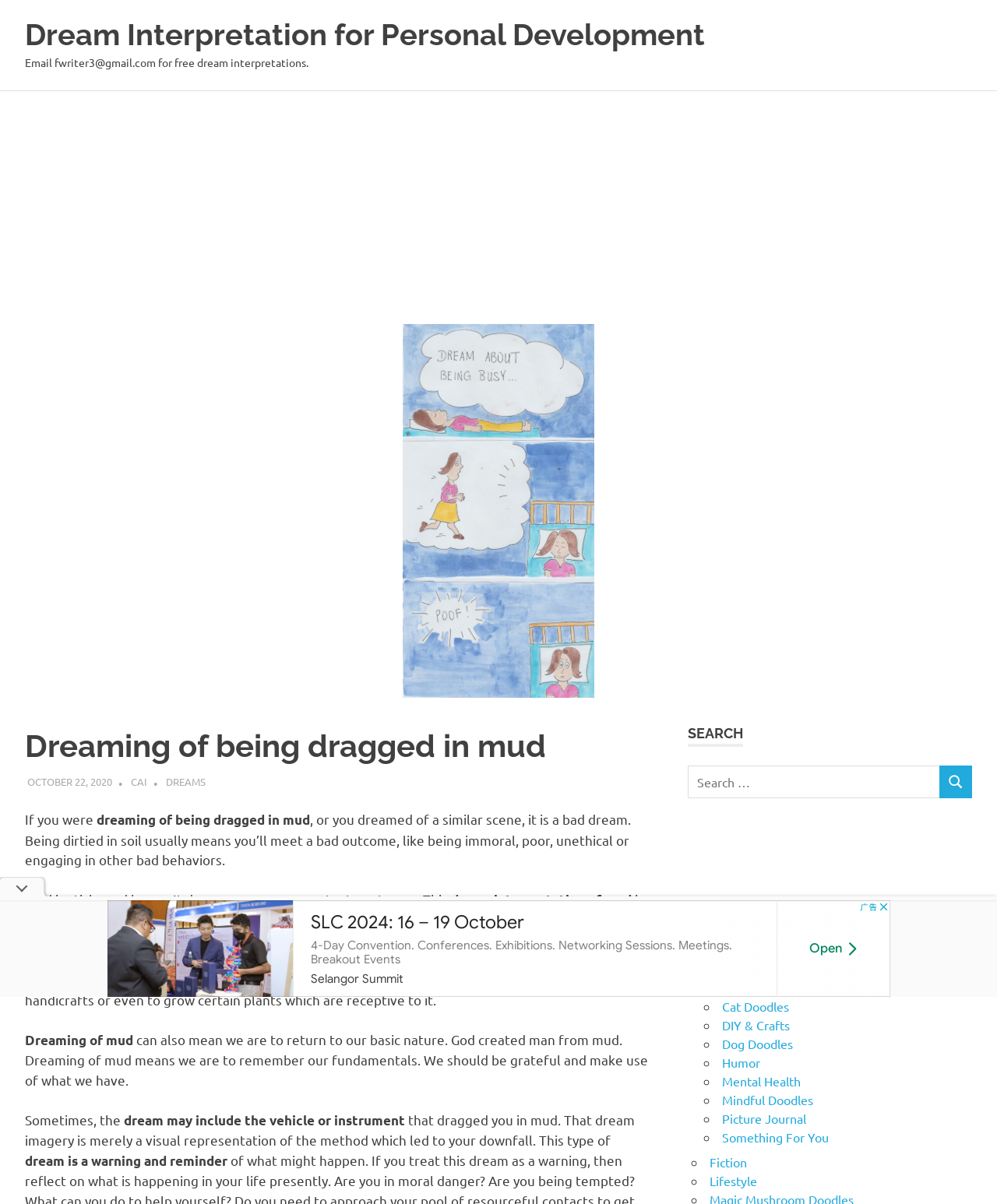Find the bounding box coordinates for the area that should be clicked to accomplish the instruction: "Search for a dream interpretation".

[0.69, 0.636, 0.975, 0.663]